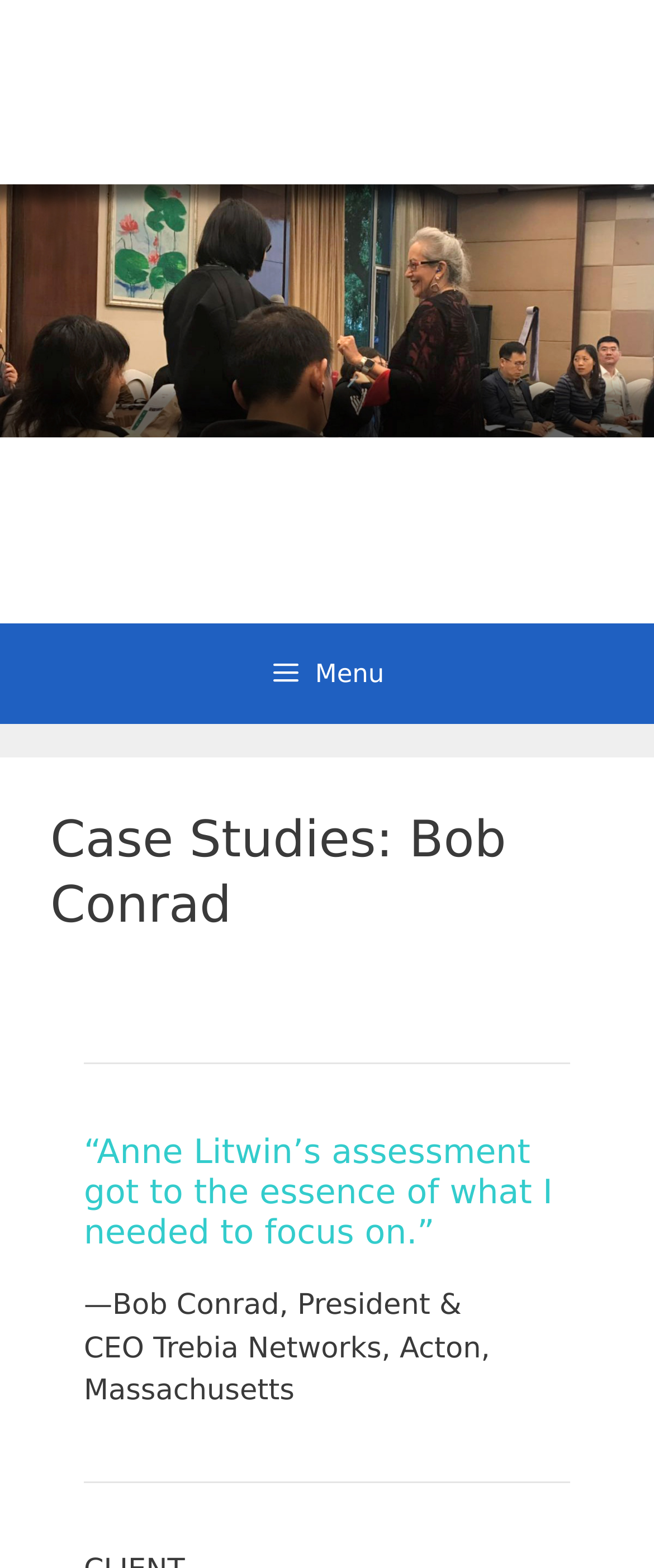Based on the provided description, "Anne Litwin", find the bounding box of the corresponding UI element in the screenshot.

[0.318, 0.296, 0.631, 0.322]